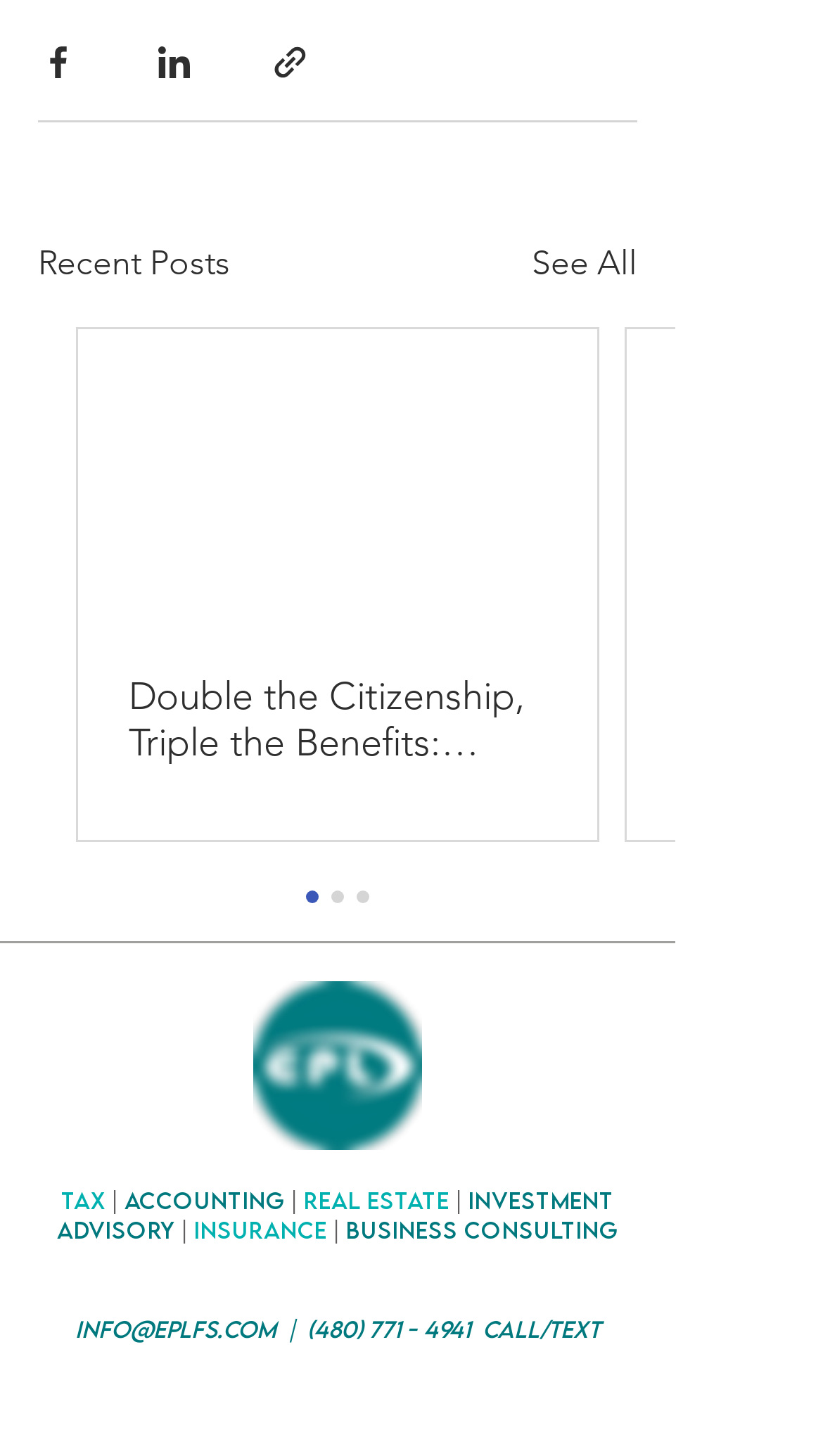Please locate the bounding box coordinates of the element that needs to be clicked to achieve the following instruction: "Follow on Instagram". The coordinates should be four float numbers between 0 and 1, i.e., [left, top, right, bottom].

[0.269, 0.947, 0.326, 0.979]